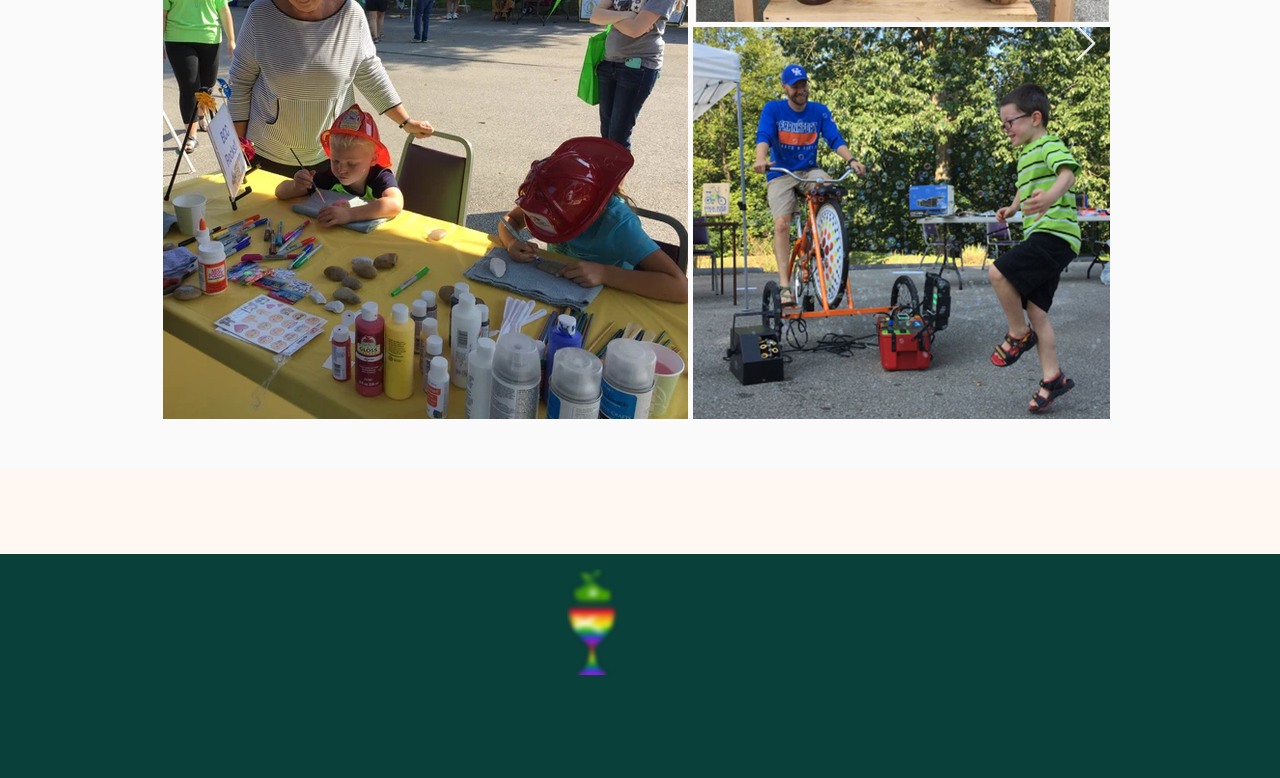What is the image on the webpage?
Analyze the image and deliver a detailed answer to the question.

I found the answer by looking at the image element with the filename 'Rainbow Chalice 3-clear.png', which suggests that the image on the webpage is a rainbow chalice.